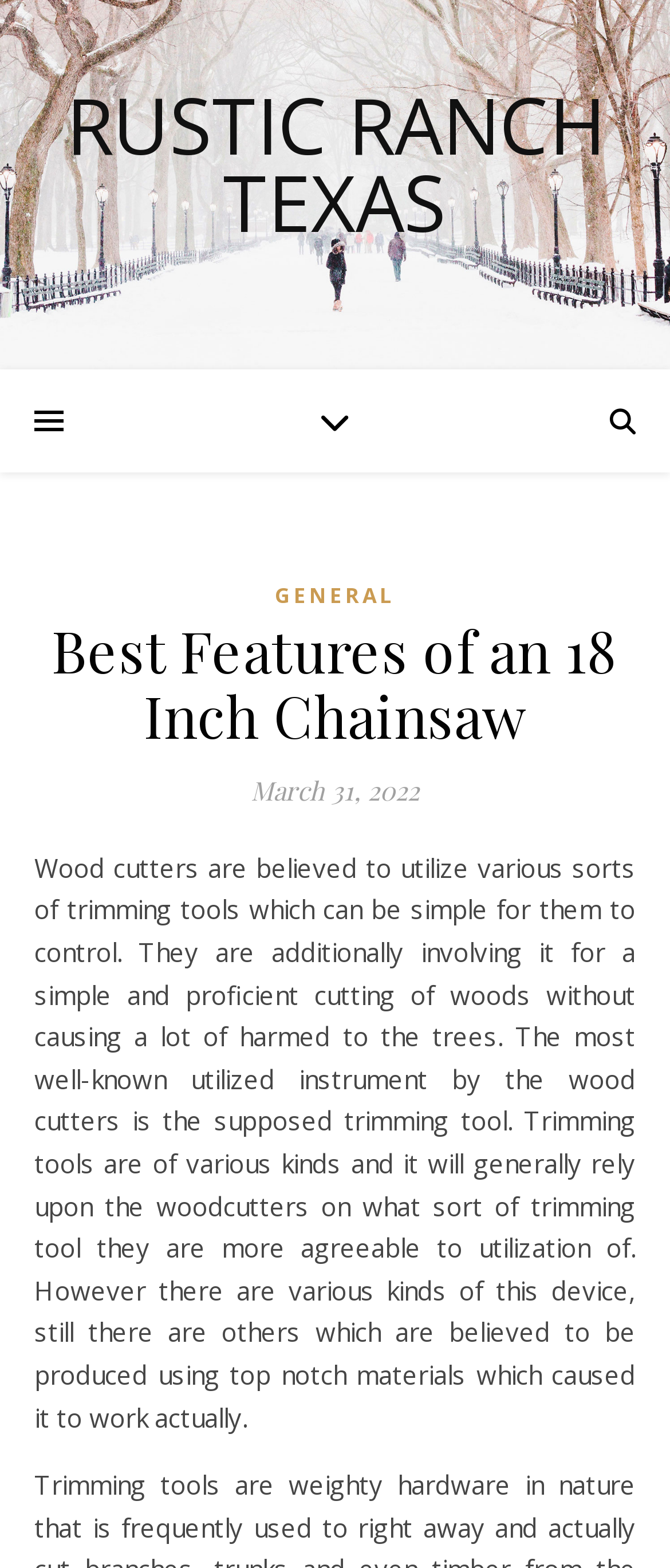Provide the bounding box coordinates of the HTML element this sentence describes: "rustic ranch texas". The bounding box coordinates consist of four float numbers between 0 and 1, i.e., [left, top, right, bottom].

[0.0, 0.055, 1.0, 0.153]